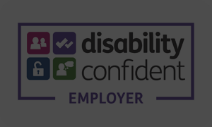Give an in-depth description of the image.

The image prominently displays the badge for "Disability Confident Employer," a certification that signifies an organization's commitment to creating an inclusive and supportive working environment for individuals with disabilities. The badge features various symbols representing inclusivity and accessibility, including icons of people, a checkmark, a lock, and a speech bubble, all set against a vibrant background. The words "disability confident" are bold and emphasized, clearly conveying the organization's pledge to uphold equality and provide opportunities for people with disabilities in the workplace. This badge reflects the commitment to fostering an inclusive workforce and encouraging diverse talent.